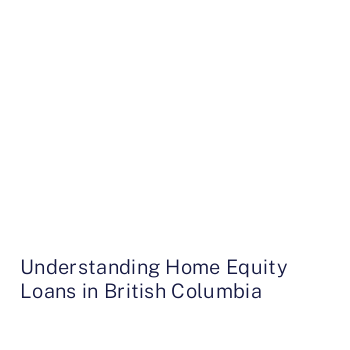What is the design style of the image?
Please provide a comprehensive answer based on the information in the image.

The caption describes the design as 'minimalistic', which means that the image has a simple and clean layout, aiming to draw attention to the content while maintaining a professional aesthetic.